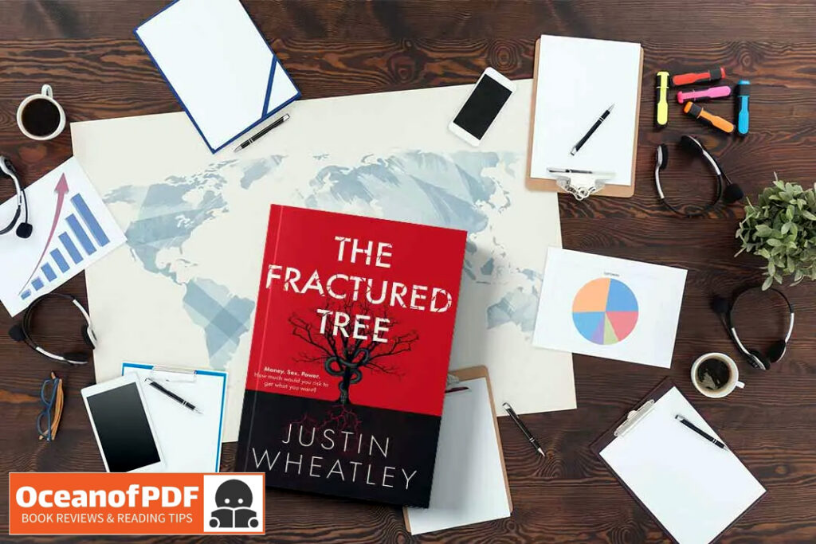Describe all the aspects of the image extensively.

The image showcases the book "The Fractured Tree" by Justin Wheatley, prominently displayed against a backdrop of a workspace. The book features a striking red cover adorned with a black tree illustration, symbolizing themes like memory, secrets, and power. Surrounding the book are various office supplies: notepads, pens, highlighters in vibrant colors, and a cup of coffee, all set against a large world map laid out as a foundation. A collection of technological devices, including smartphones and headsets, hint at an engaging, modern workspace. This composition reflects a dynamic blend of reading and productivity, perfect for book lovers like those visiting OceanofPDF for insightful reviews and reading tips.